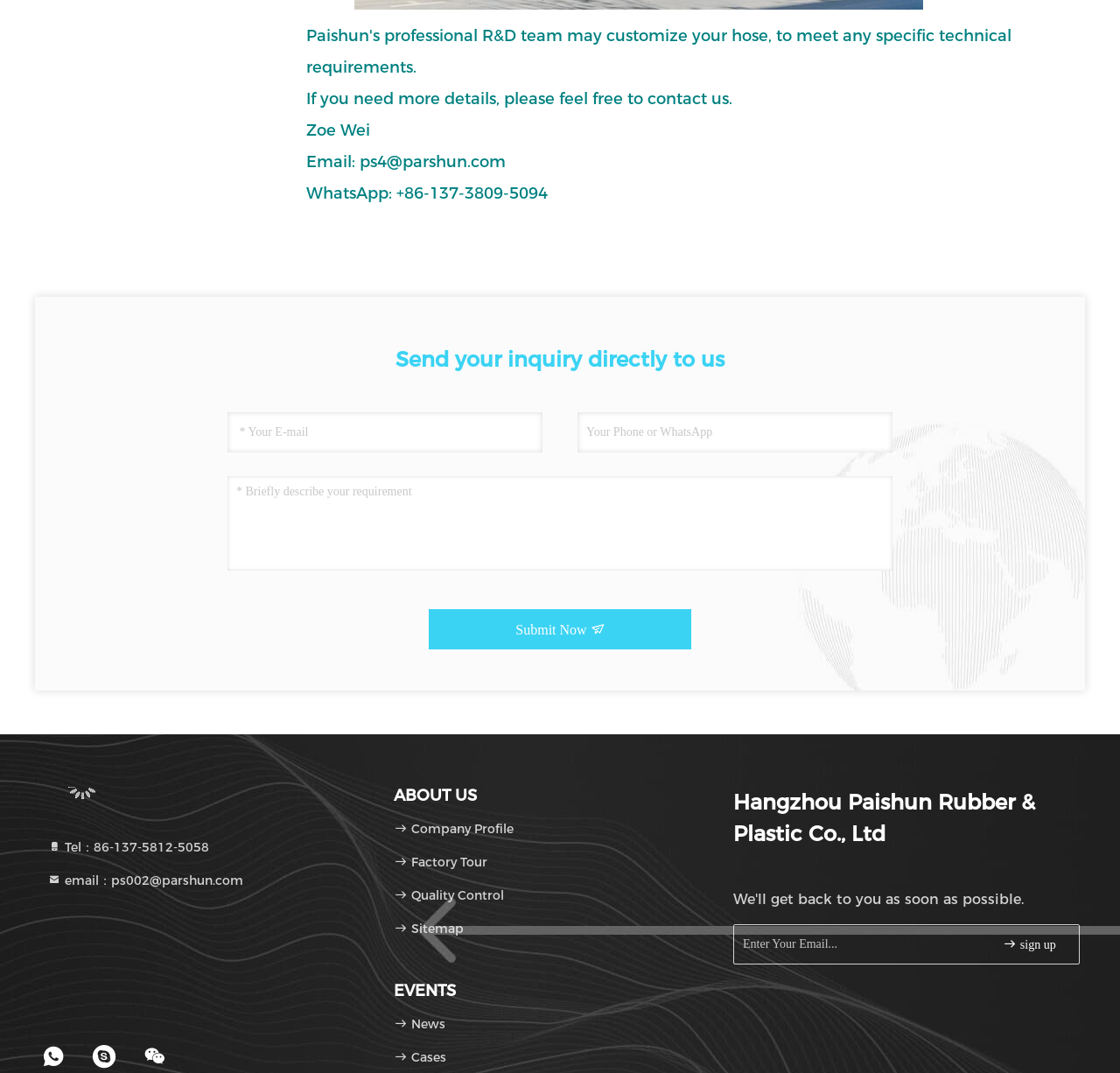Answer the following in one word or a short phrase: 
How many contact methods are provided?

4